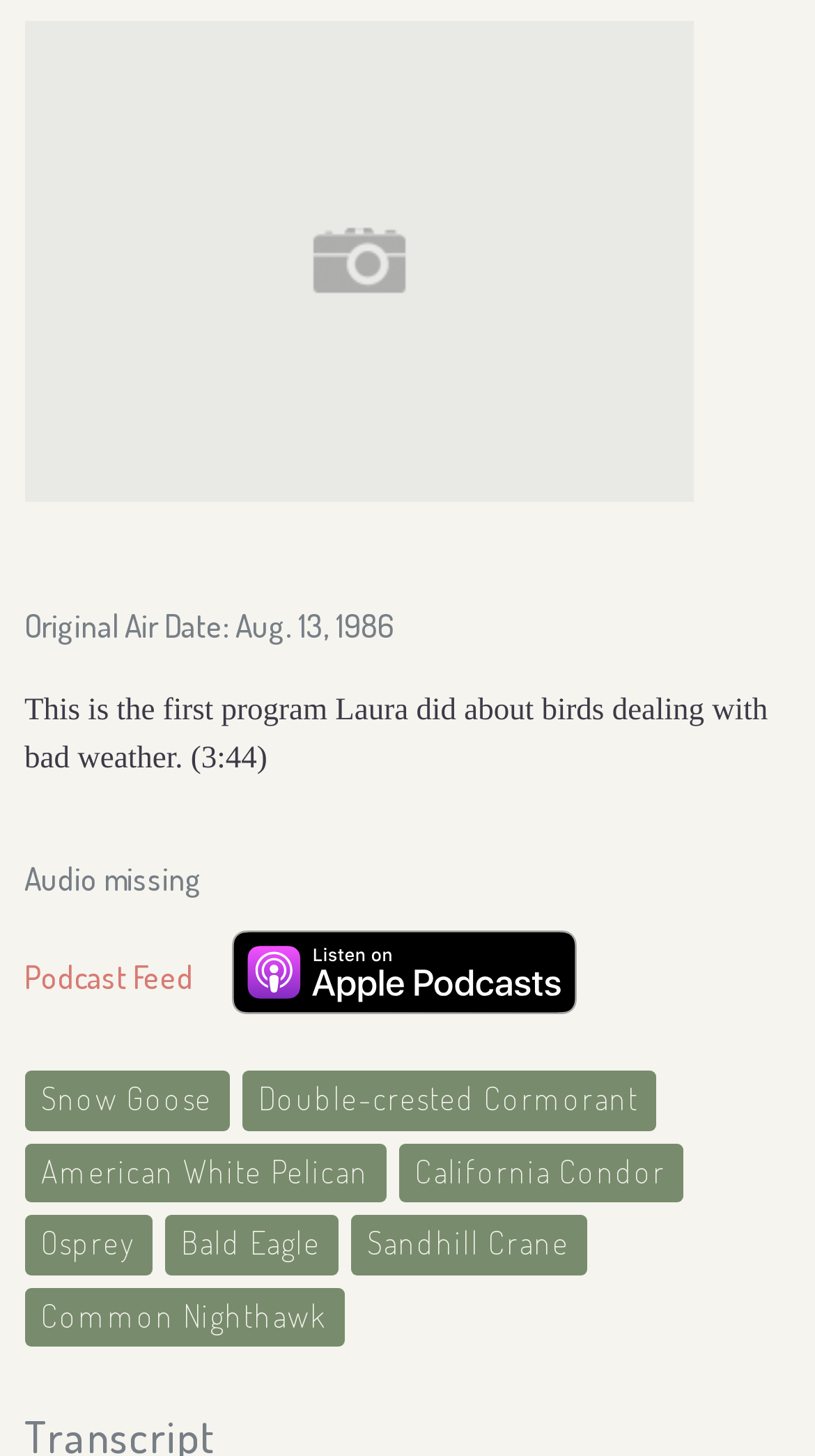Given the element description "Osprey" in the screenshot, predict the bounding box coordinates of that UI element.

[0.03, 0.835, 0.186, 0.876]